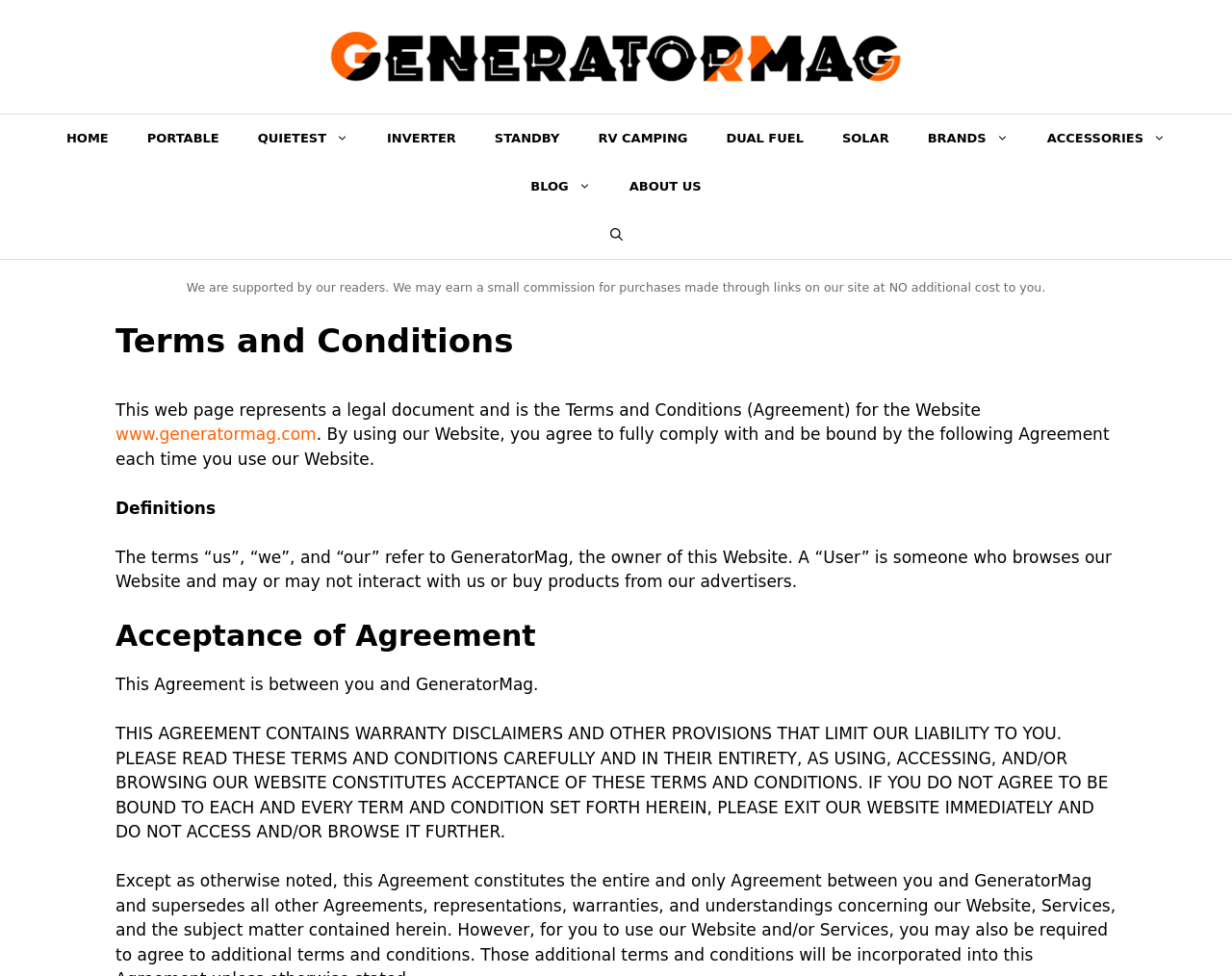Highlight the bounding box coordinates of the element you need to click to perform the following instruction: "Open the Search Bar."

[0.479, 0.216, 0.521, 0.265]